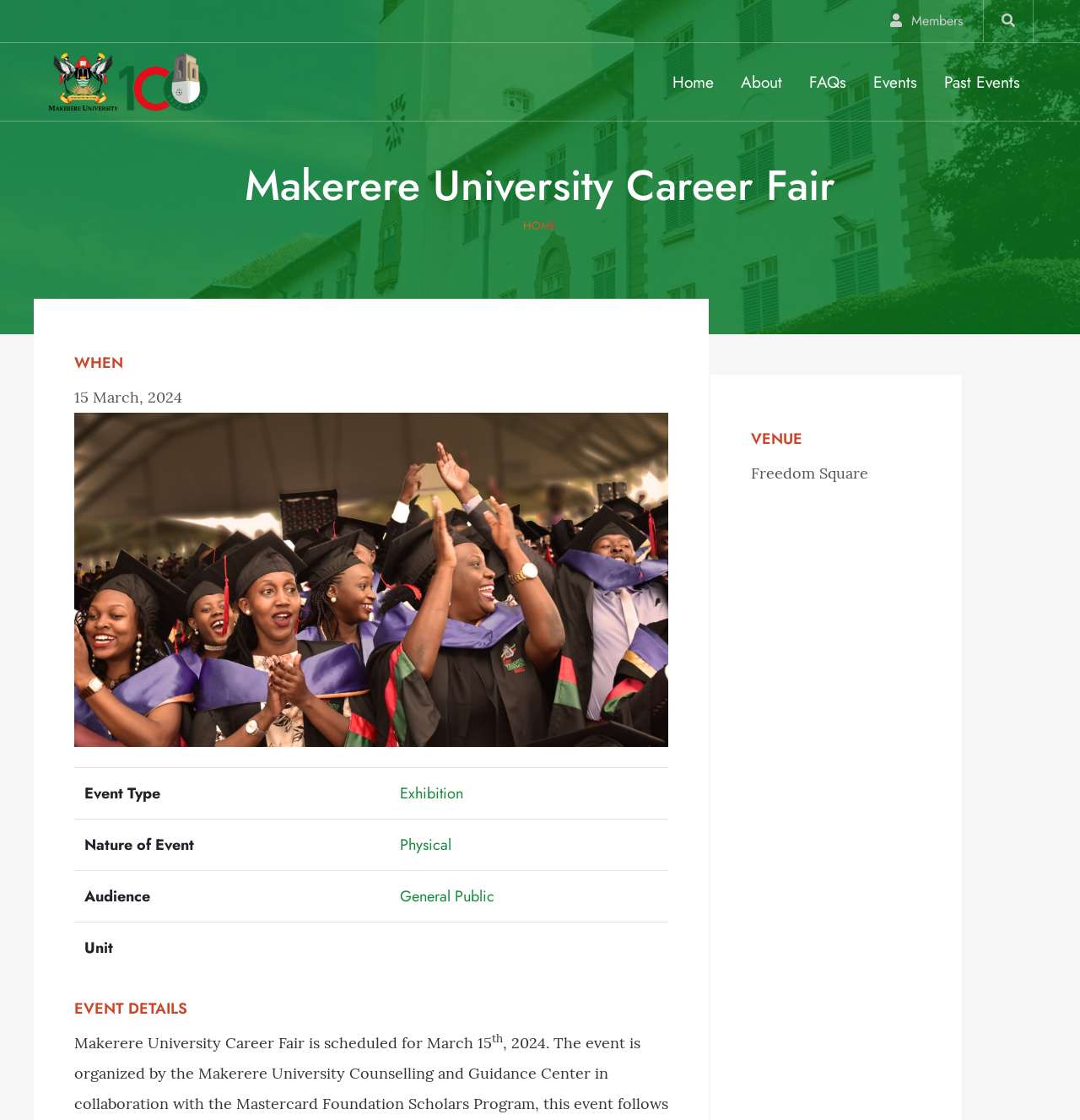Locate the bounding box of the UI element described by: "alt="Logo"" in the given webpage screenshot.

[0.043, 0.048, 0.199, 0.091]